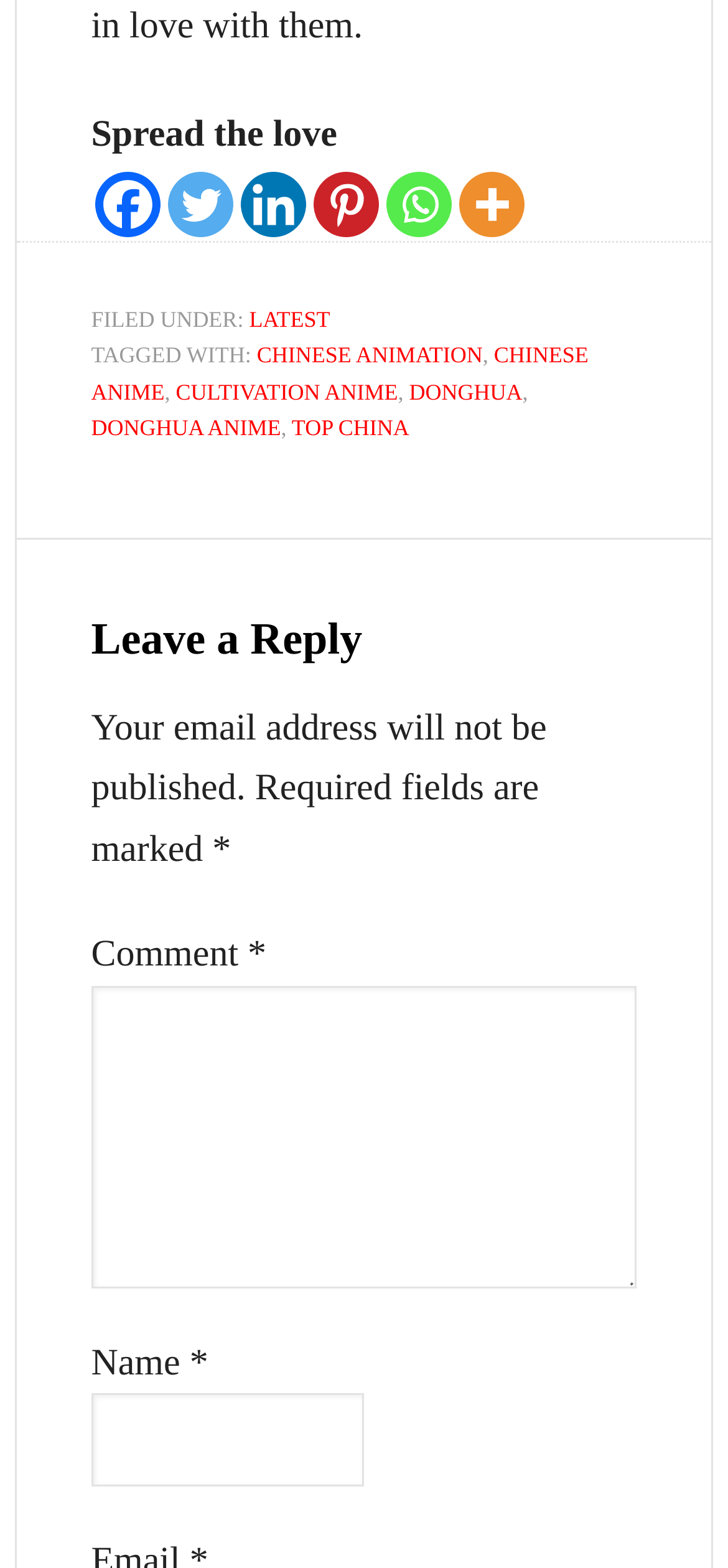What is the text above the comment section?
Provide a detailed answer to the question, using the image to inform your response.

I found a heading with the text 'Leave a Reply' and a bounding box coordinate of [0.125, 0.392, 0.875, 0.426], which suggests that it is a title or heading above the comment section.